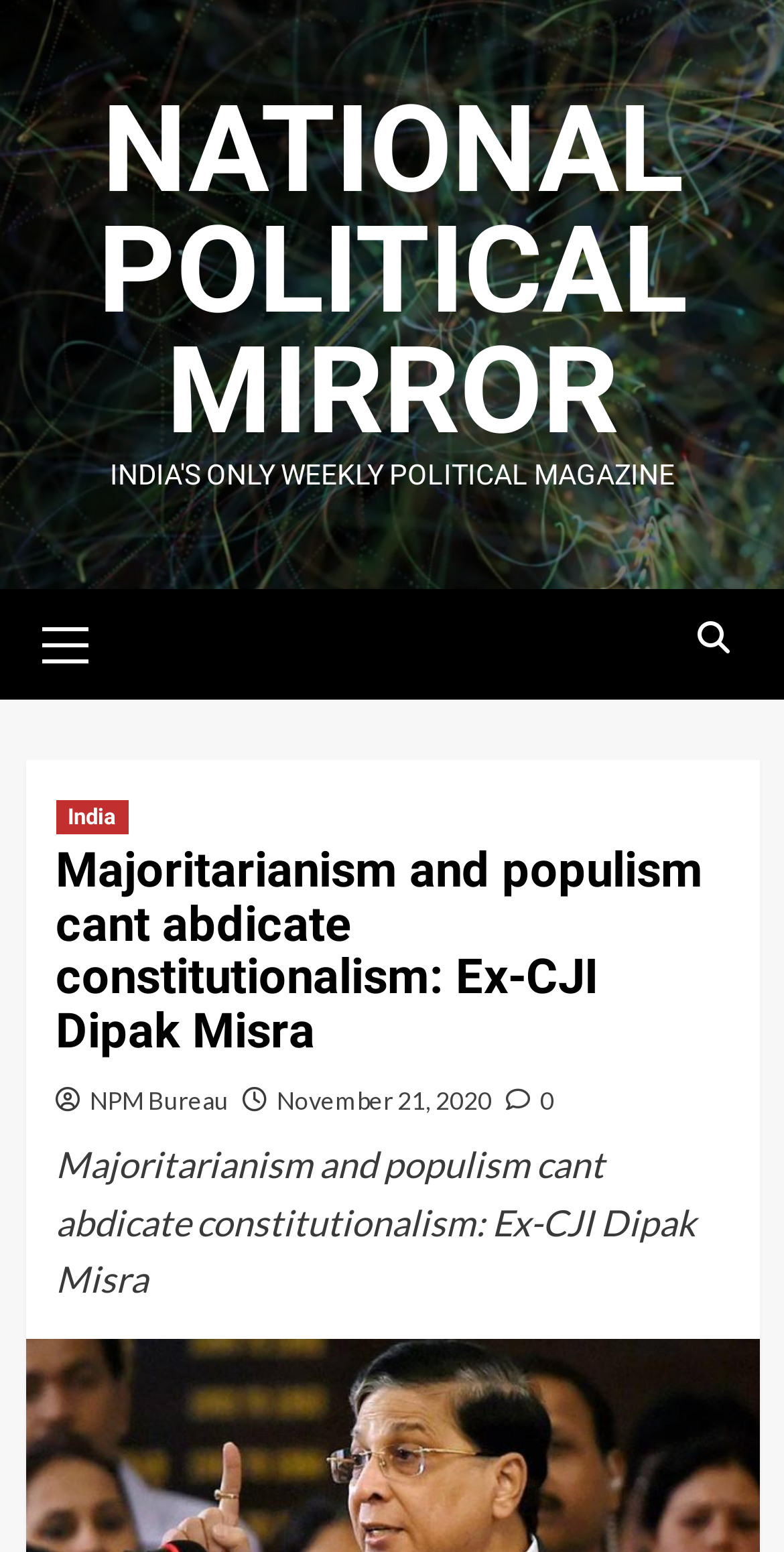What is the name of the publication?
Provide a concise answer using a single word or phrase based on the image.

National Political Mirror